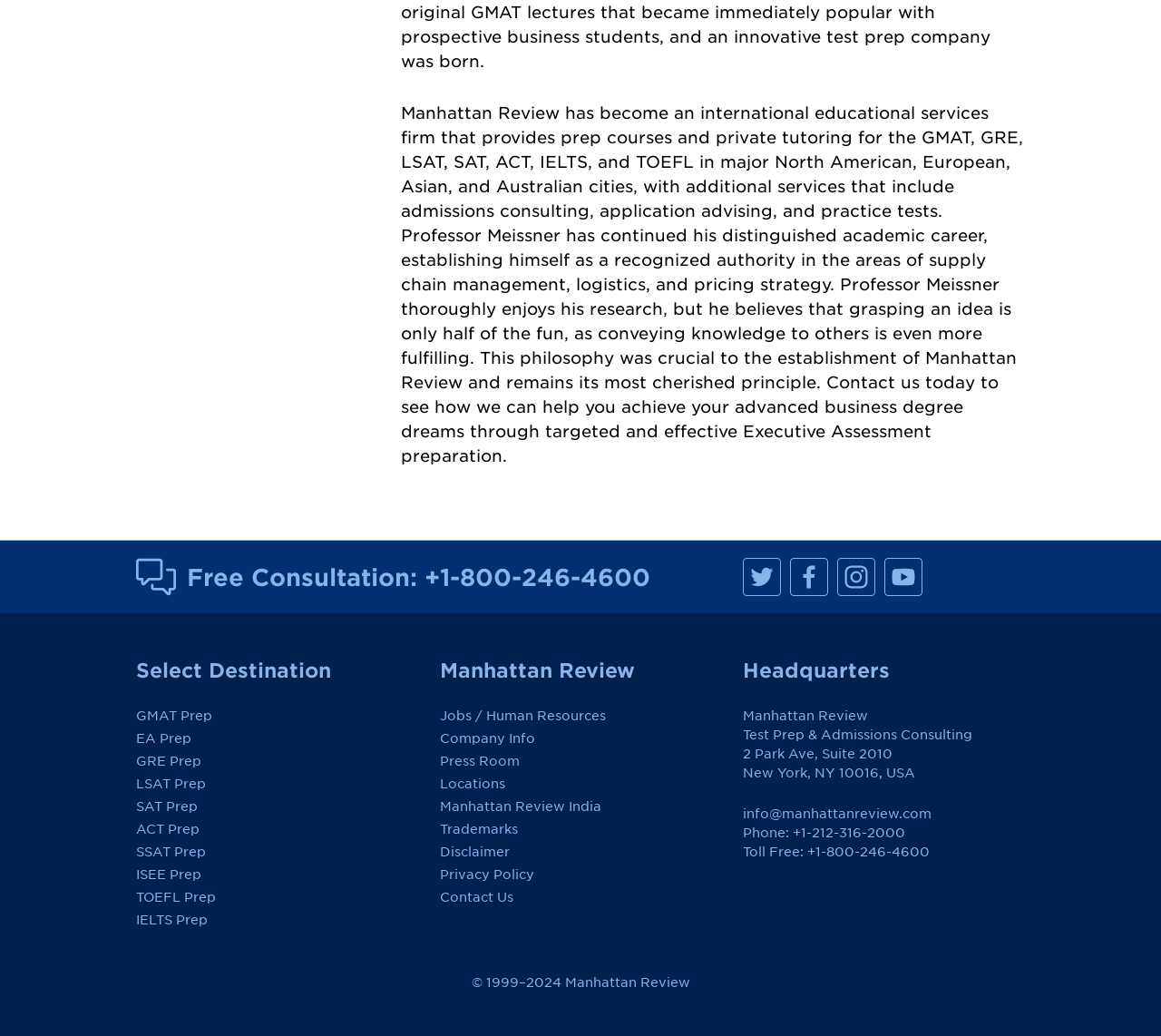What is the phone number of the headquarters?
Answer the question using a single word or phrase, according to the image.

+1-212-316-2000